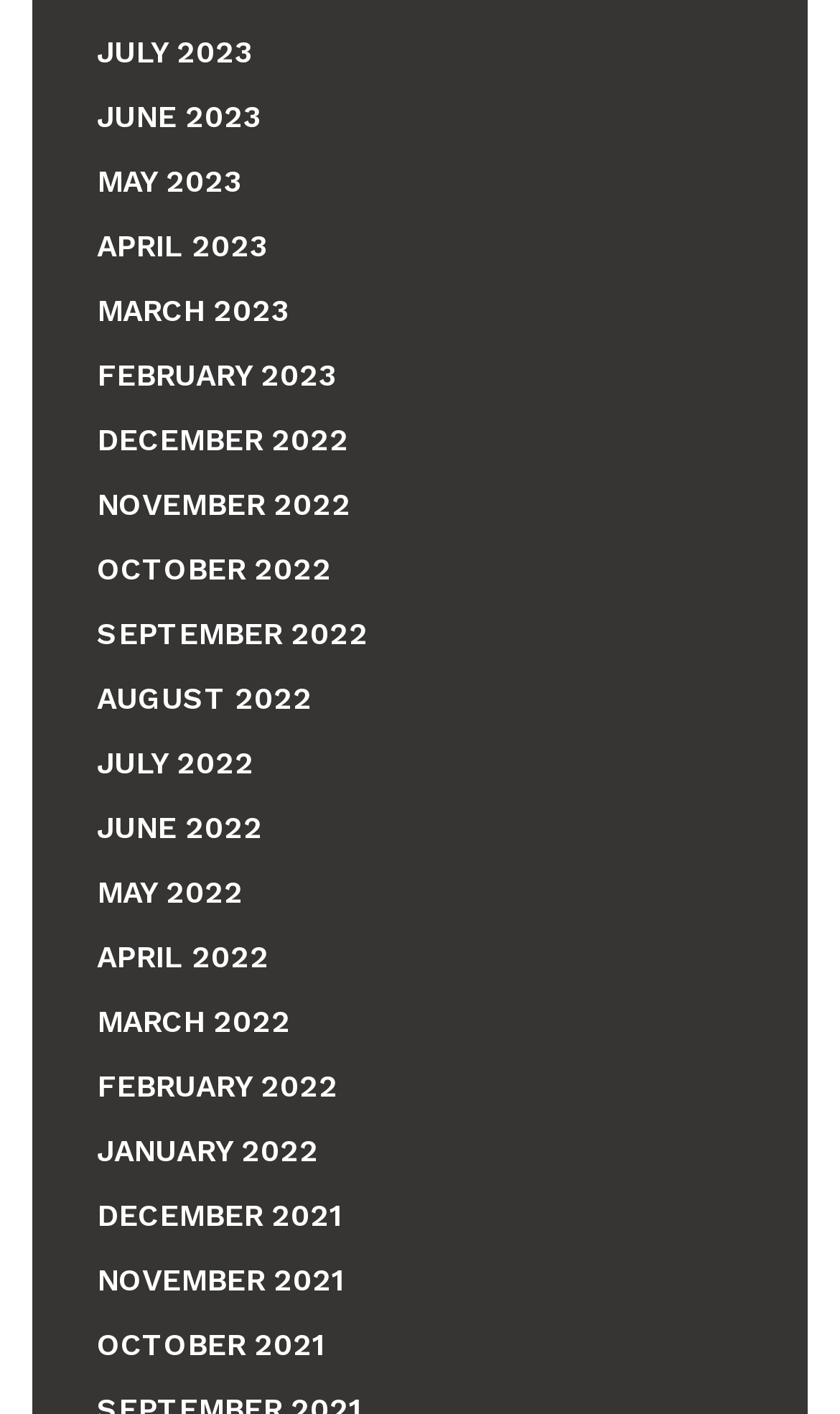Predict the bounding box coordinates of the UI element that matches this description: "November 2021". The coordinates should be in the format [left, top, right, bottom] with each value between 0 and 1.

[0.115, 0.938, 0.41, 0.962]